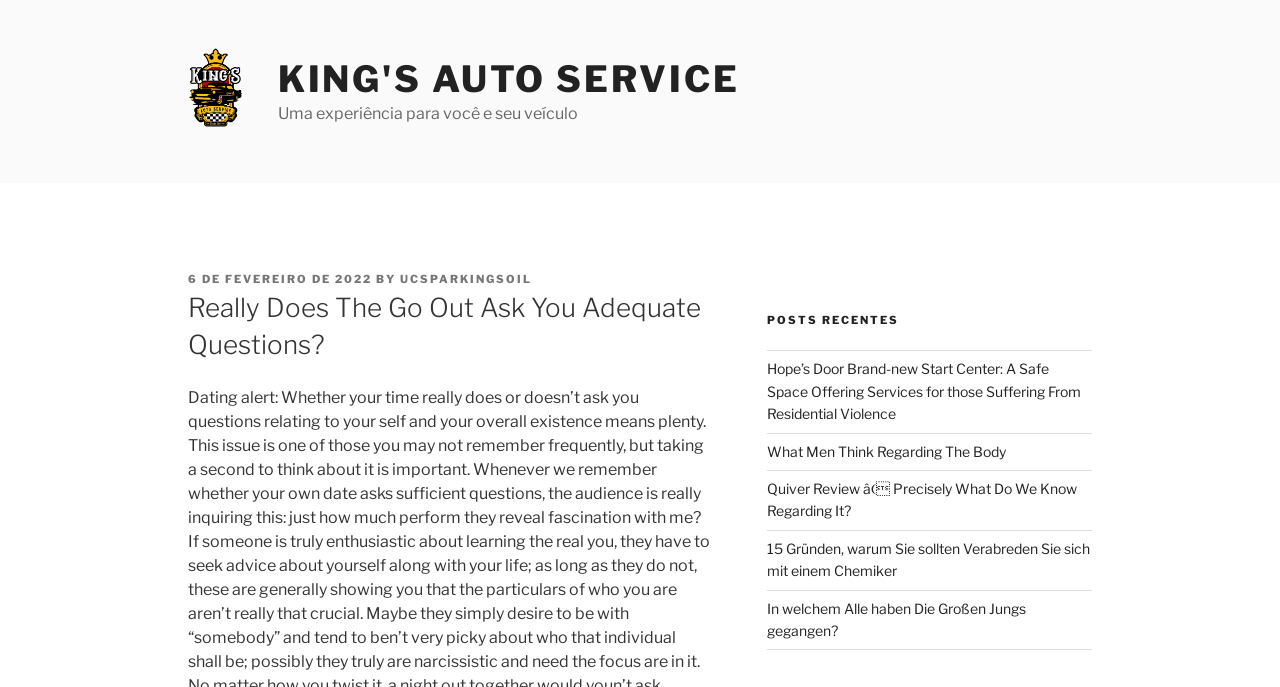Determine the main headline of the webpage and provide its text.

Really Does The Go Out Ask You Adequate Questions?